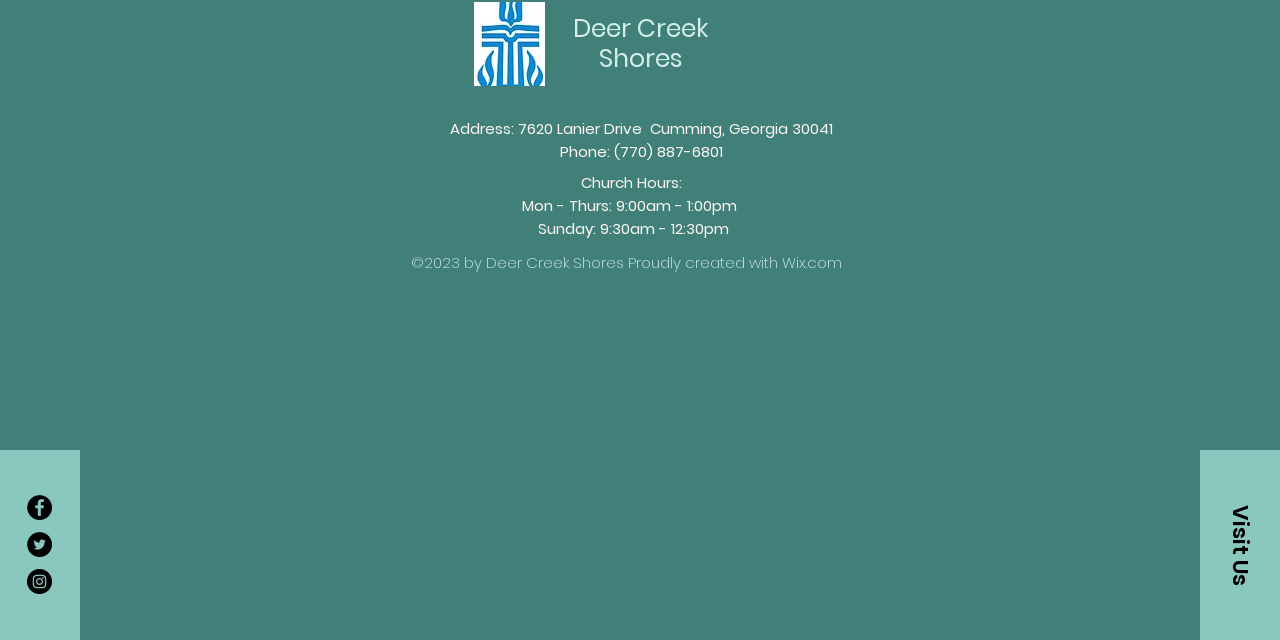Extract the bounding box coordinates for the described element: "Visit Us". The coordinates should be represented as four float numbers between 0 and 1: [left, top, right, bottom].

[0.938, 0.703, 1.0, 1.0]